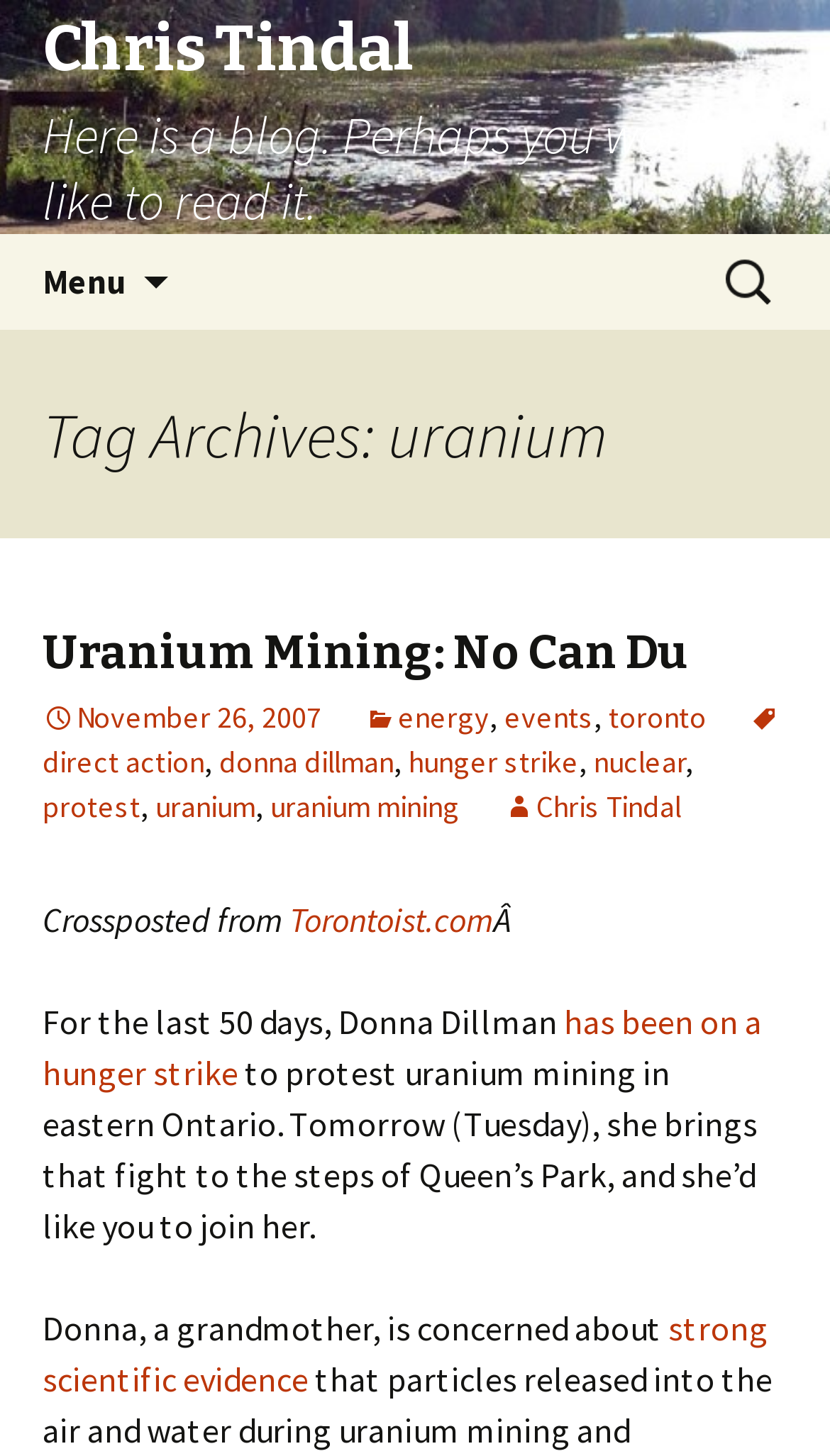Mark the bounding box of the element that matches the following description: "donna dillman".

[0.264, 0.509, 0.474, 0.536]